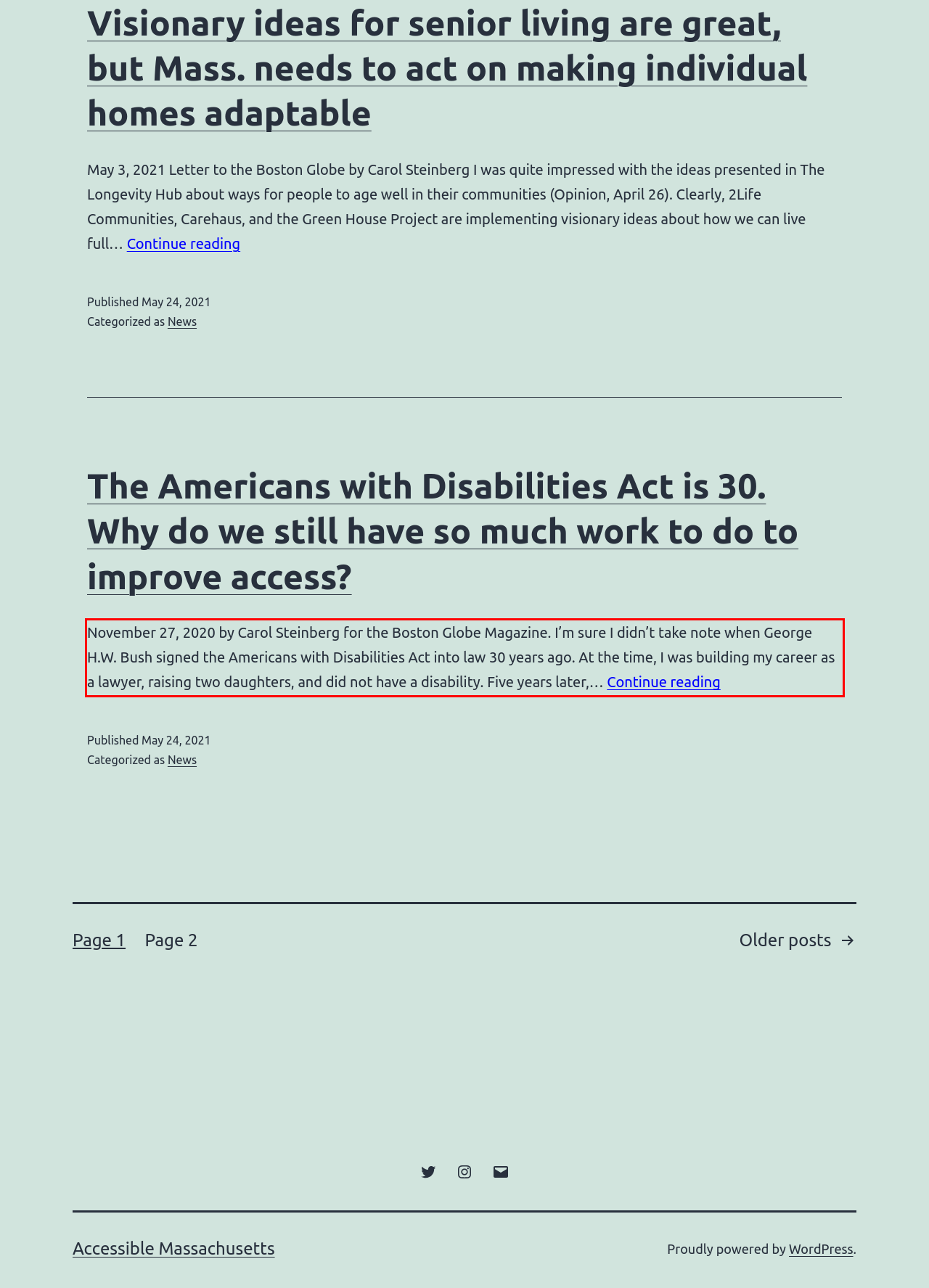Identify the red bounding box in the webpage screenshot and perform OCR to generate the text content enclosed.

November 27, 2020 by Carol Steinberg for the Boston Globe Magazine. I’m sure I didn’t take note when George H.W. Bush signed the Americans with Disabilities Act into law 30 years ago. At the time, I was building my career as a lawyer, raising two daughters, and did not have a disability. Five years later,… Continue reading The Americans with Disabilities Act is 30. Why do we still have so much work to do to improve access?